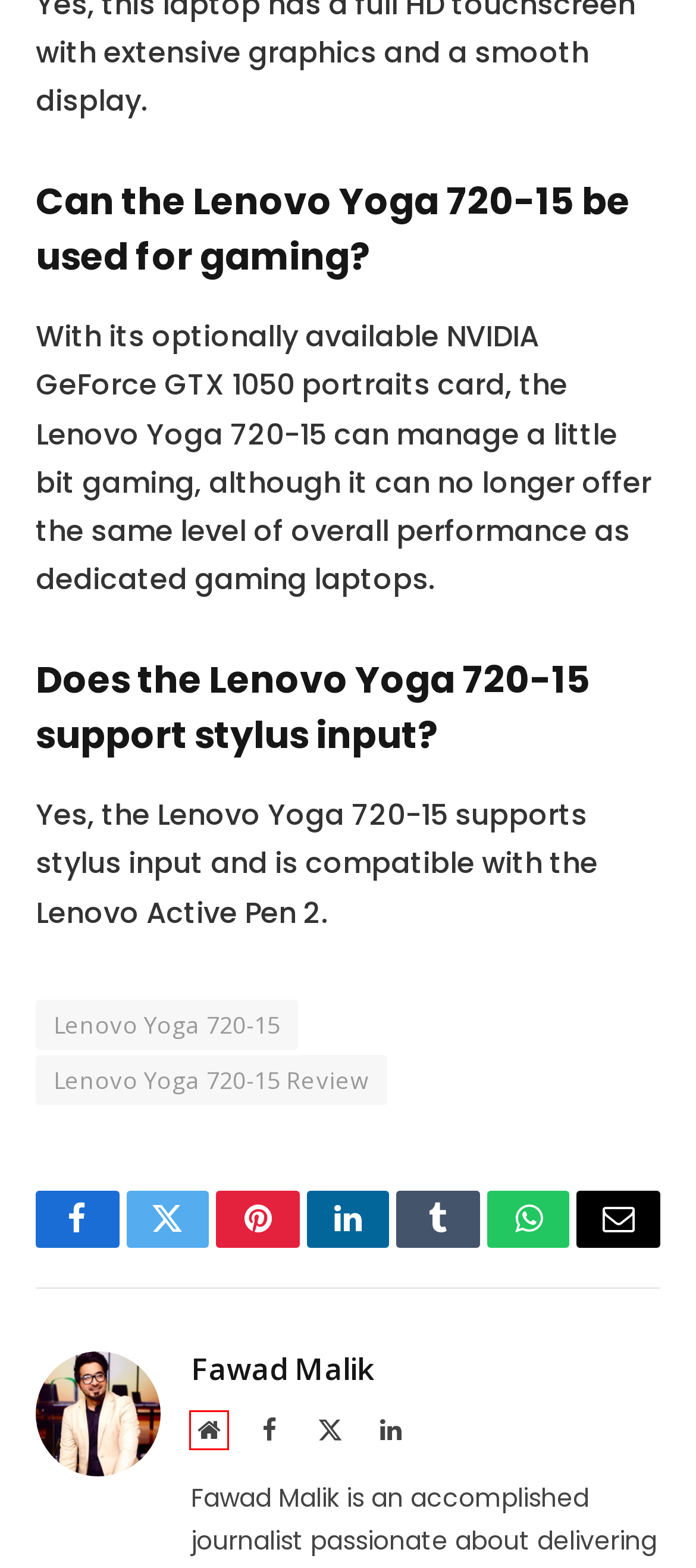Given a screenshot of a webpage with a red rectangle bounding box around a UI element, select the best matching webpage description for the new webpage that appears after clicking the highlighted element. The candidate descriptions are:
A. Content Guidelines
B. How to Add a Link to Your TikTok Bio - 2024 Guide
C. Lenovo Yoga 720-15 Review Archives | Stuffablog - Tips For All Blog Types
D. About Us - StuffABlog.com
E. Advertise | Stuffablog - Tips For All Blog Types
F. Lenovo Yoga 720-15 Archives | Stuffablog - Tips For All Blog Types
G. BravoTech - Tech Updates, Business Tips & SEO Techniques
H. Best Blogging Tools Every Blogger Needs in 2024 and Beyond

G